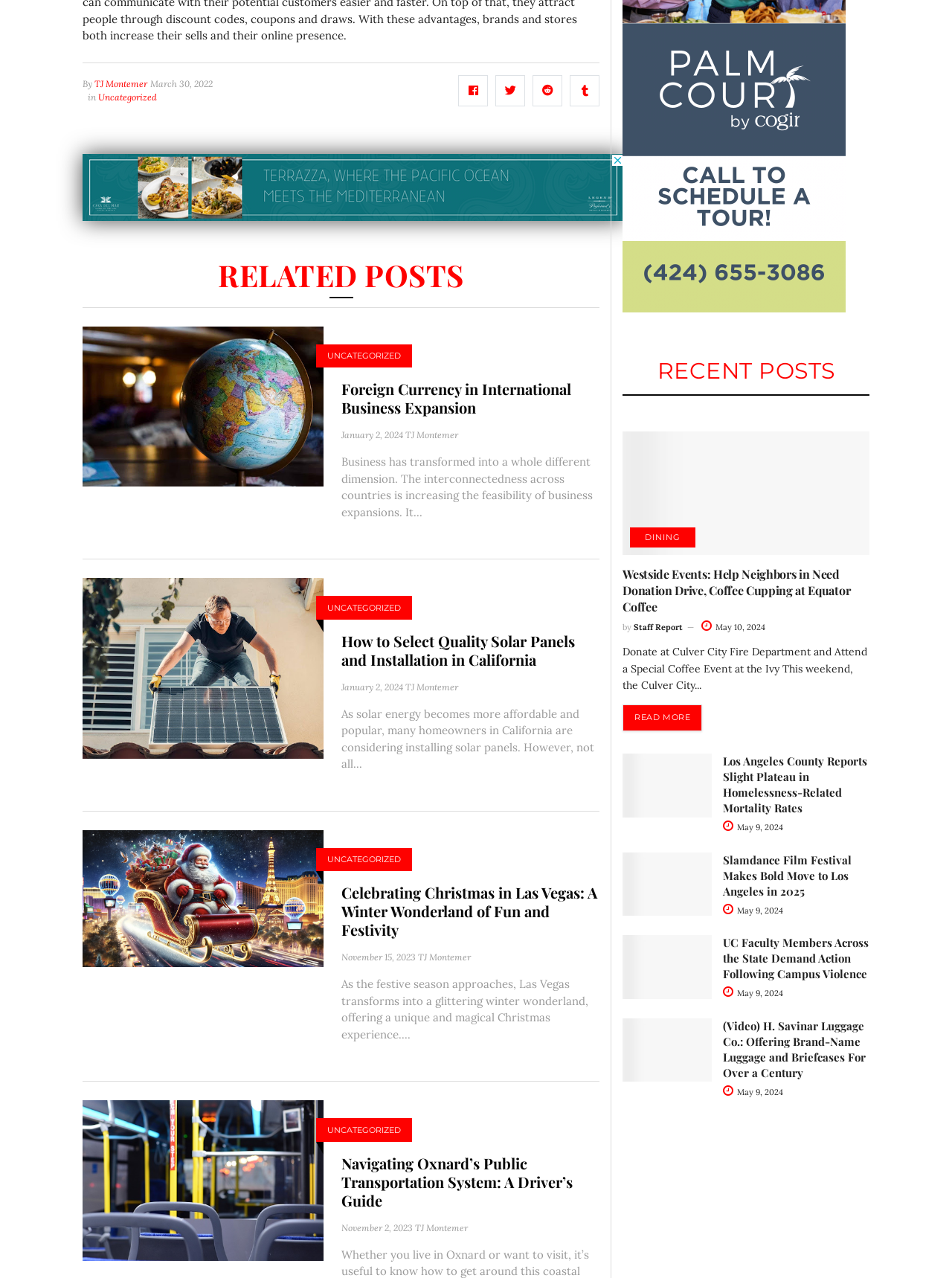What is the author of the first post?
Please use the image to provide an in-depth answer to the question.

I found the author's name by looking at the 'By' section of the first post, which is located below the title 'Foreign Currency in International Business Expansion'.